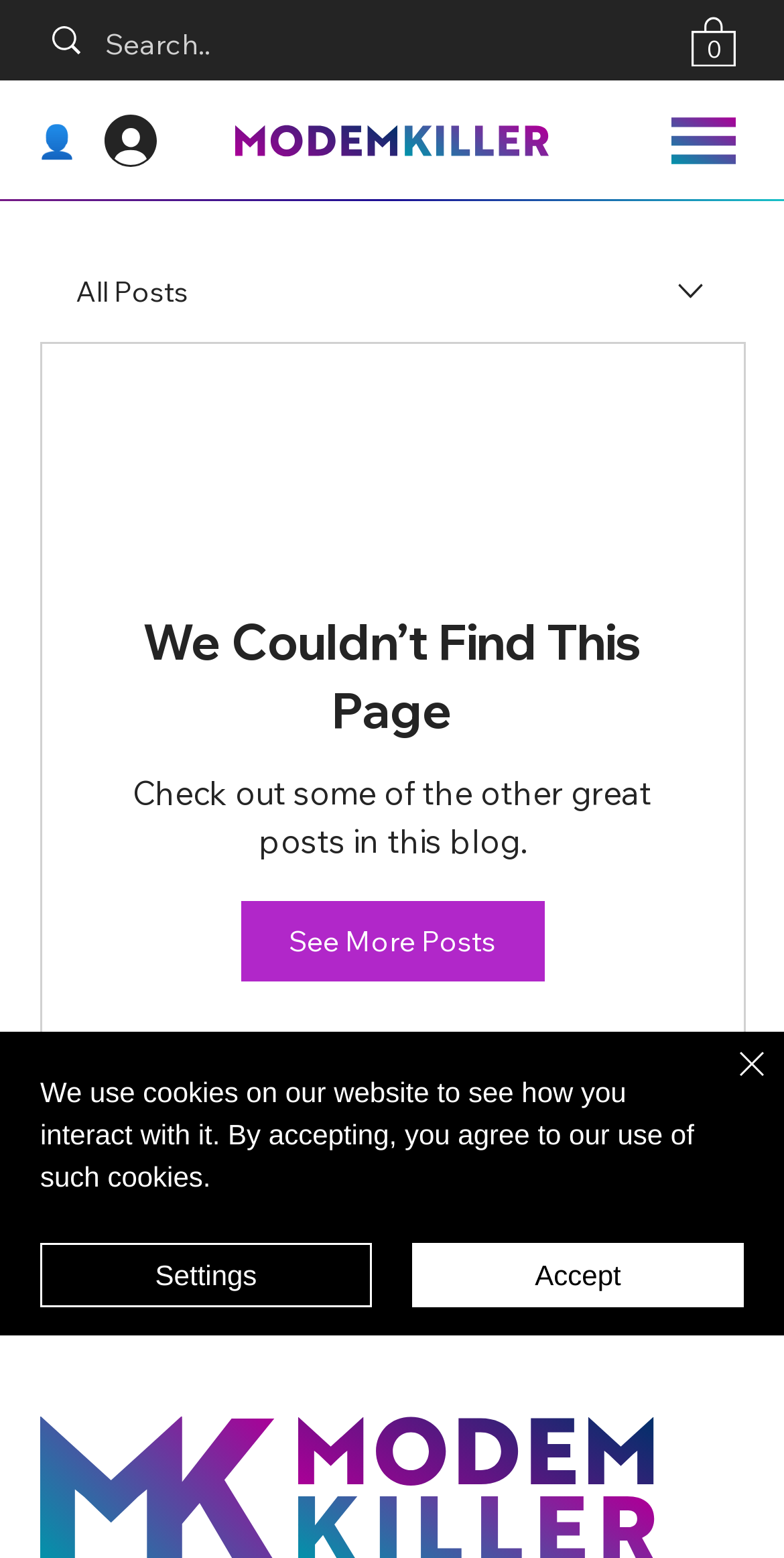Provide the bounding box coordinates of the area you need to click to execute the following instruction: "See more posts".

[0.306, 0.578, 0.694, 0.629]